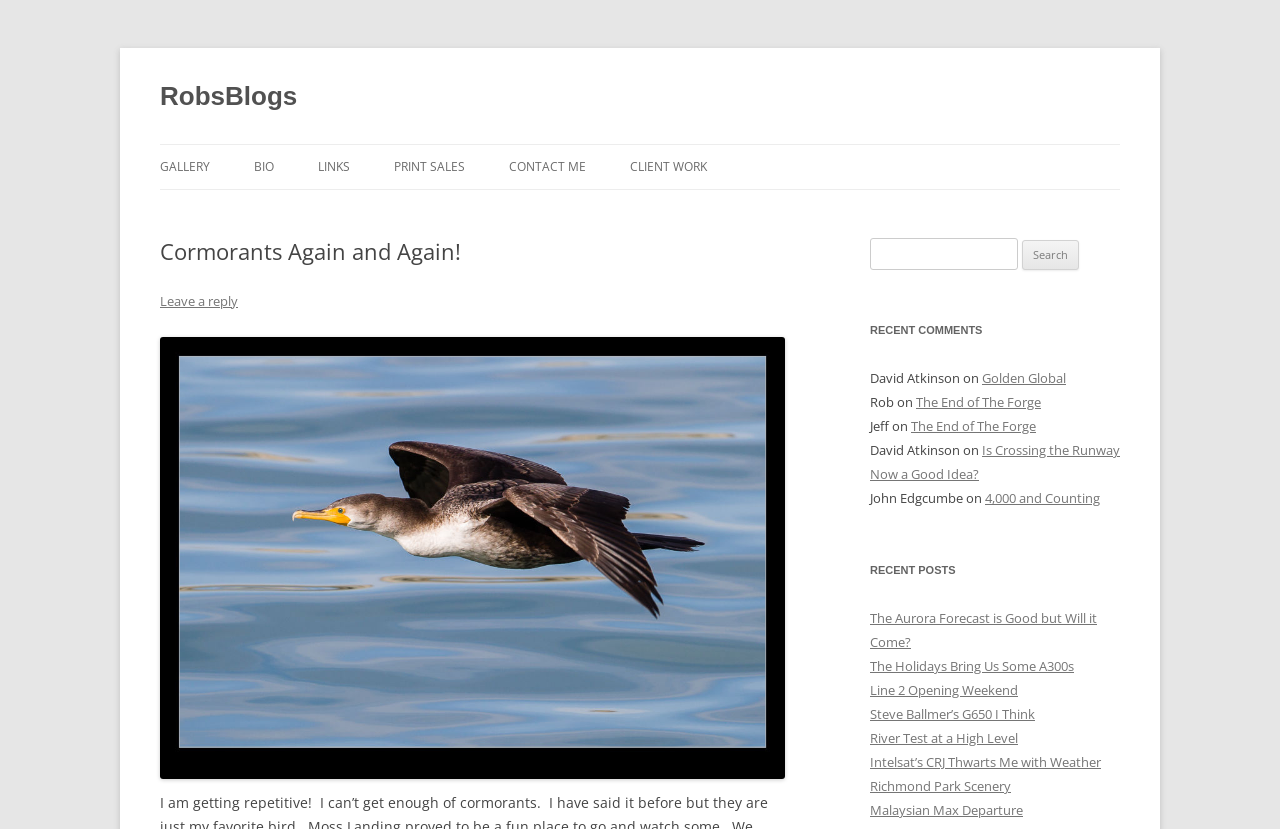What is the purpose of the search bar?
Give a detailed explanation using the information visible in the image.

The search bar is located at the top-right corner of the webpage and has a placeholder text 'Search for:', indicating that it is used to search for content within the blog.